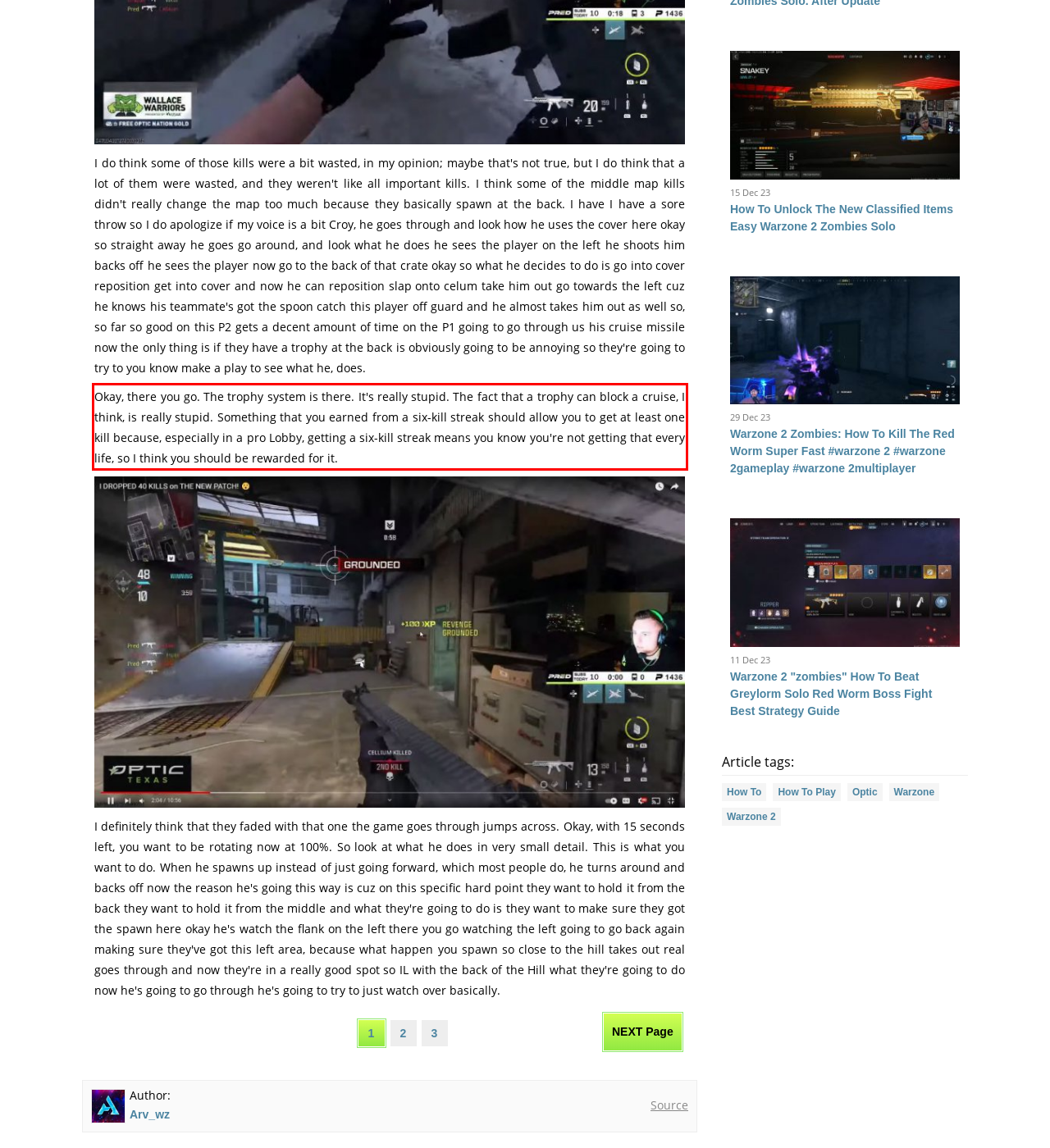Using the provided webpage screenshot, identify and read the text within the red rectangle bounding box.

Okay, there you go. The trophy system is there. It's really stupid. The fact that a trophy can block a cruise, I think, is really stupid. Something that you earned from a six-kill streak should allow you to get at least one kill because, especially in a pro Lobby, getting a six-kill streak means you know you're not getting that every life, so I think you should be rewarded for it.